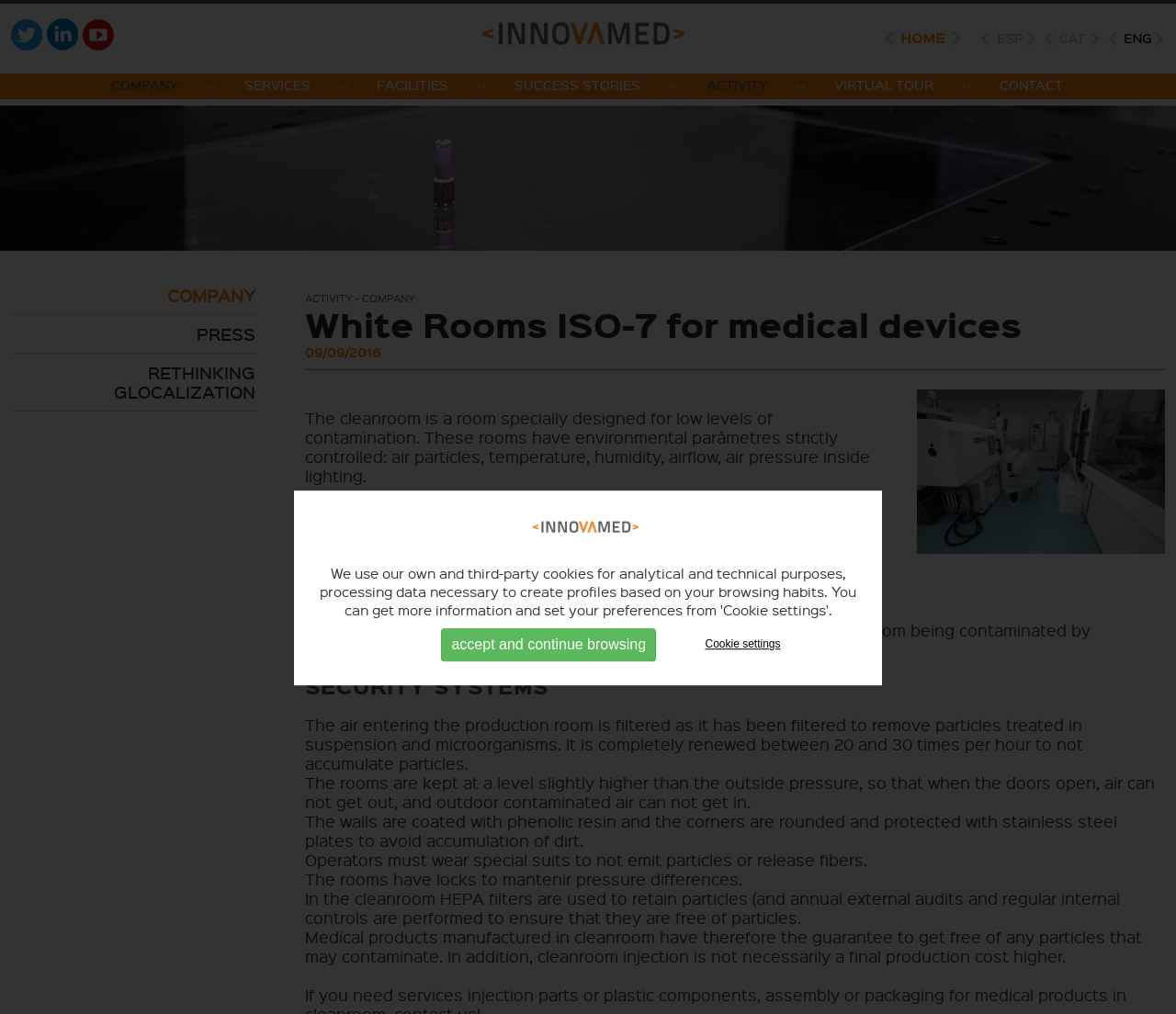Locate the bounding box coordinates of the clickable element to fulfill the following instruction: "Go to COMPANY page". Provide the coordinates as four float numbers between 0 and 1 in the format [left, top, right, bottom].

[0.095, 0.076, 0.152, 0.092]